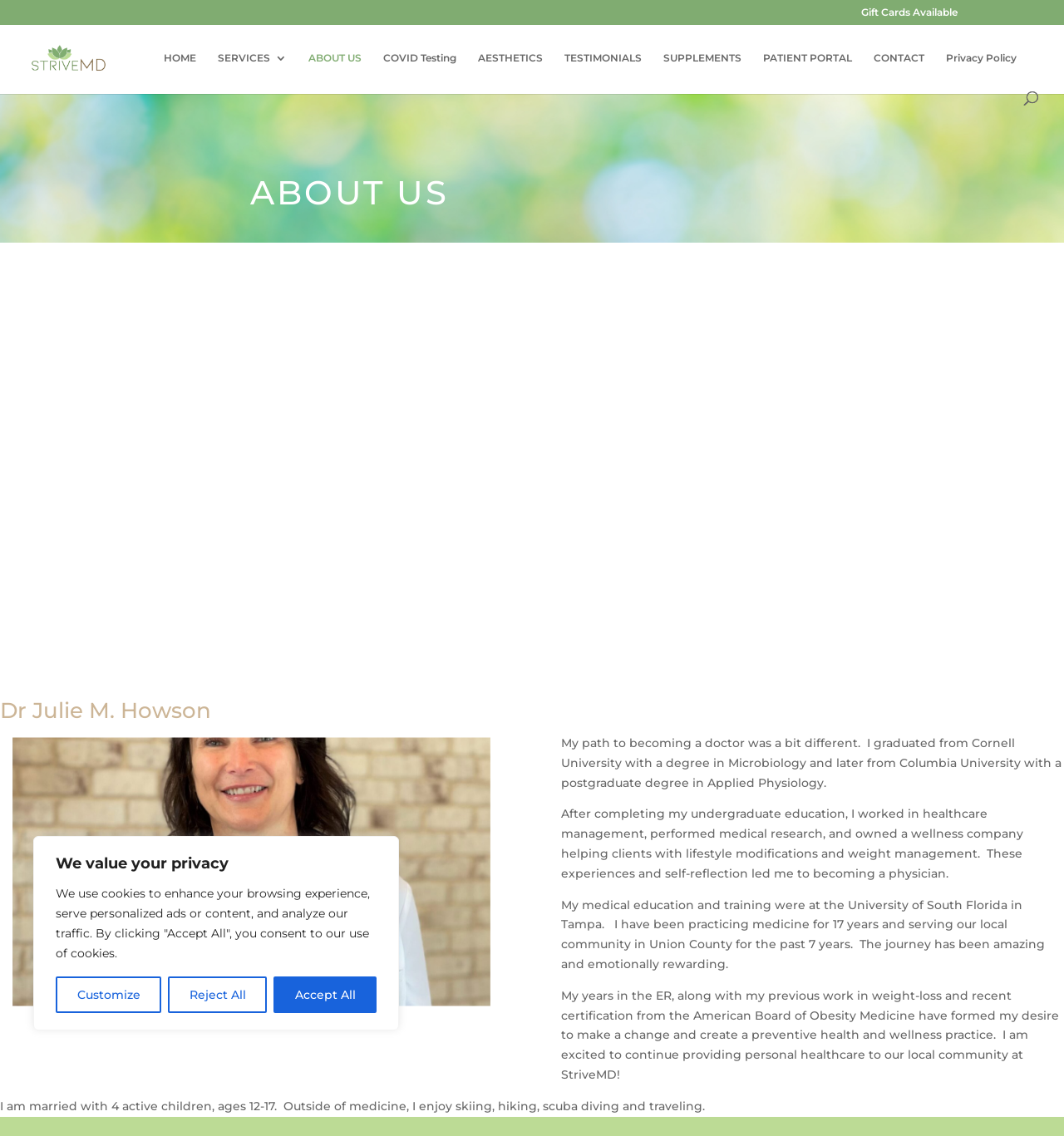Locate the bounding box coordinates of the clickable area needed to fulfill the instruction: "Go to the HOME page".

[0.154, 0.046, 0.184, 0.08]